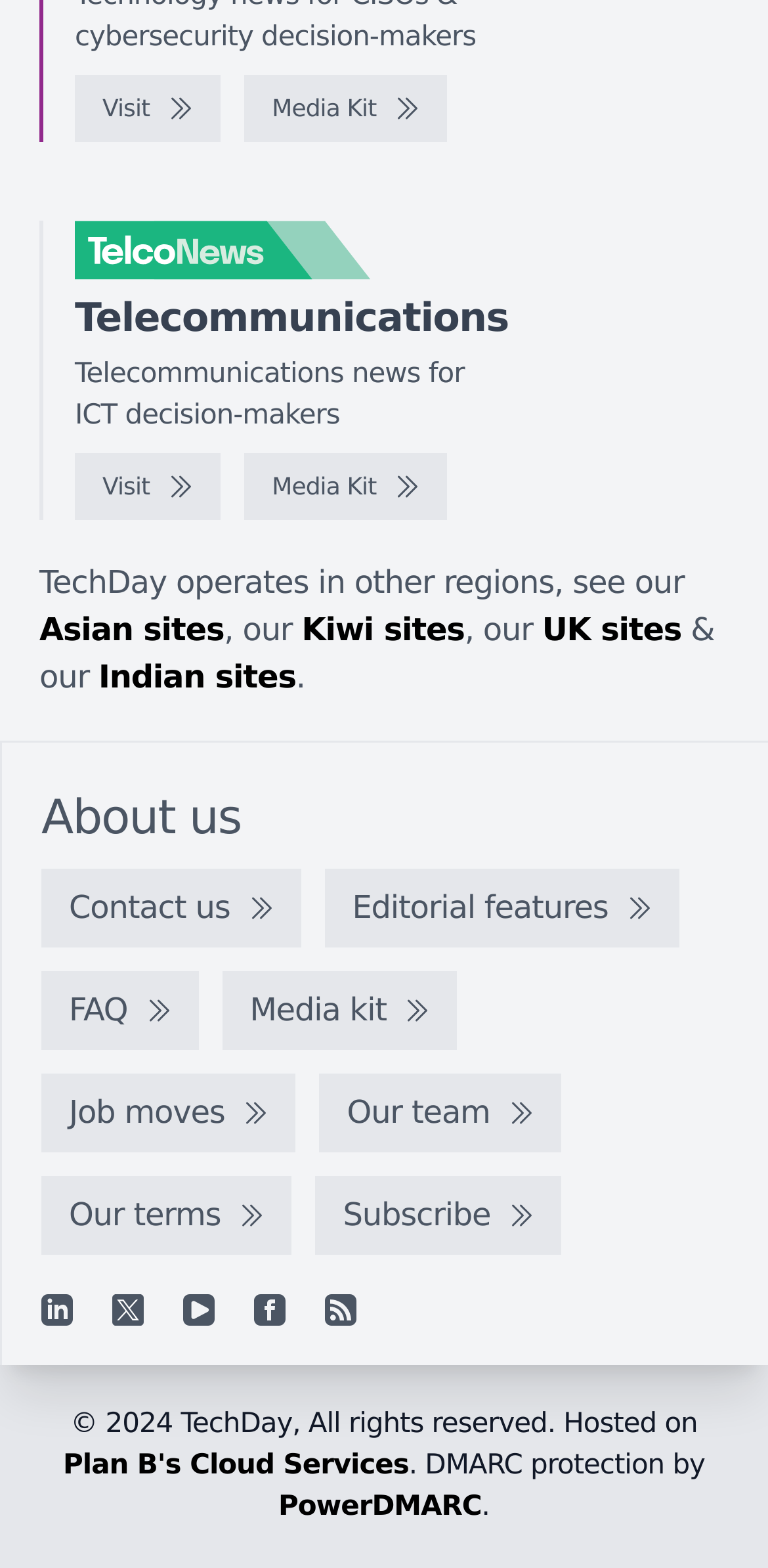Please identify the bounding box coordinates of the clickable region that I should interact with to perform the following instruction: "View Media Kit". The coordinates should be expressed as four float numbers between 0 and 1, i.e., [left, top, right, bottom].

[0.318, 0.047, 0.582, 0.09]